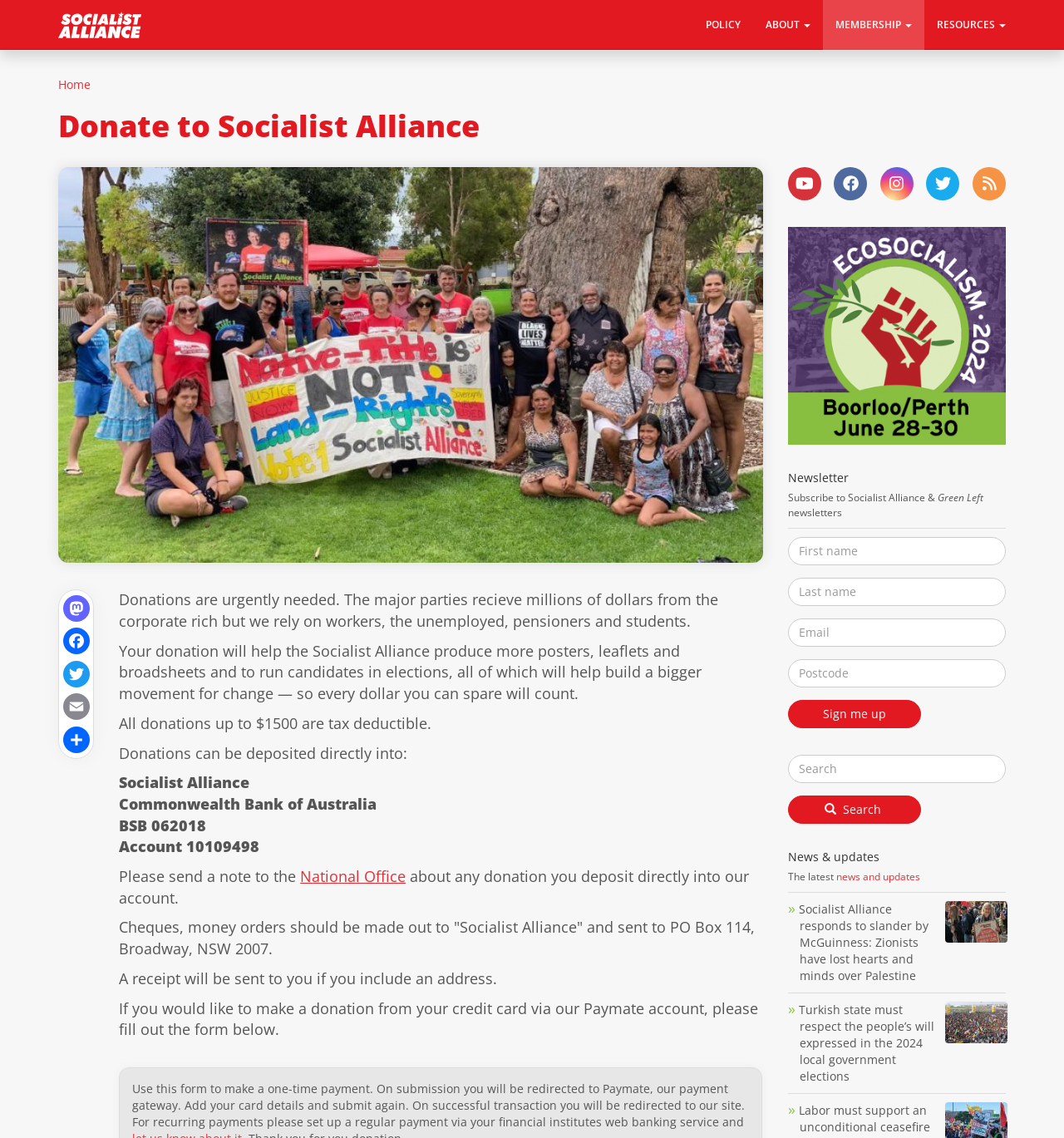For the given element description Sign me up, determine the bounding box coordinates of the UI element. The coordinates should follow the format (top-left x, top-left y, bottom-right x, bottom-right y) and be within the range of 0 to 1.

[0.74, 0.615, 0.865, 0.64]